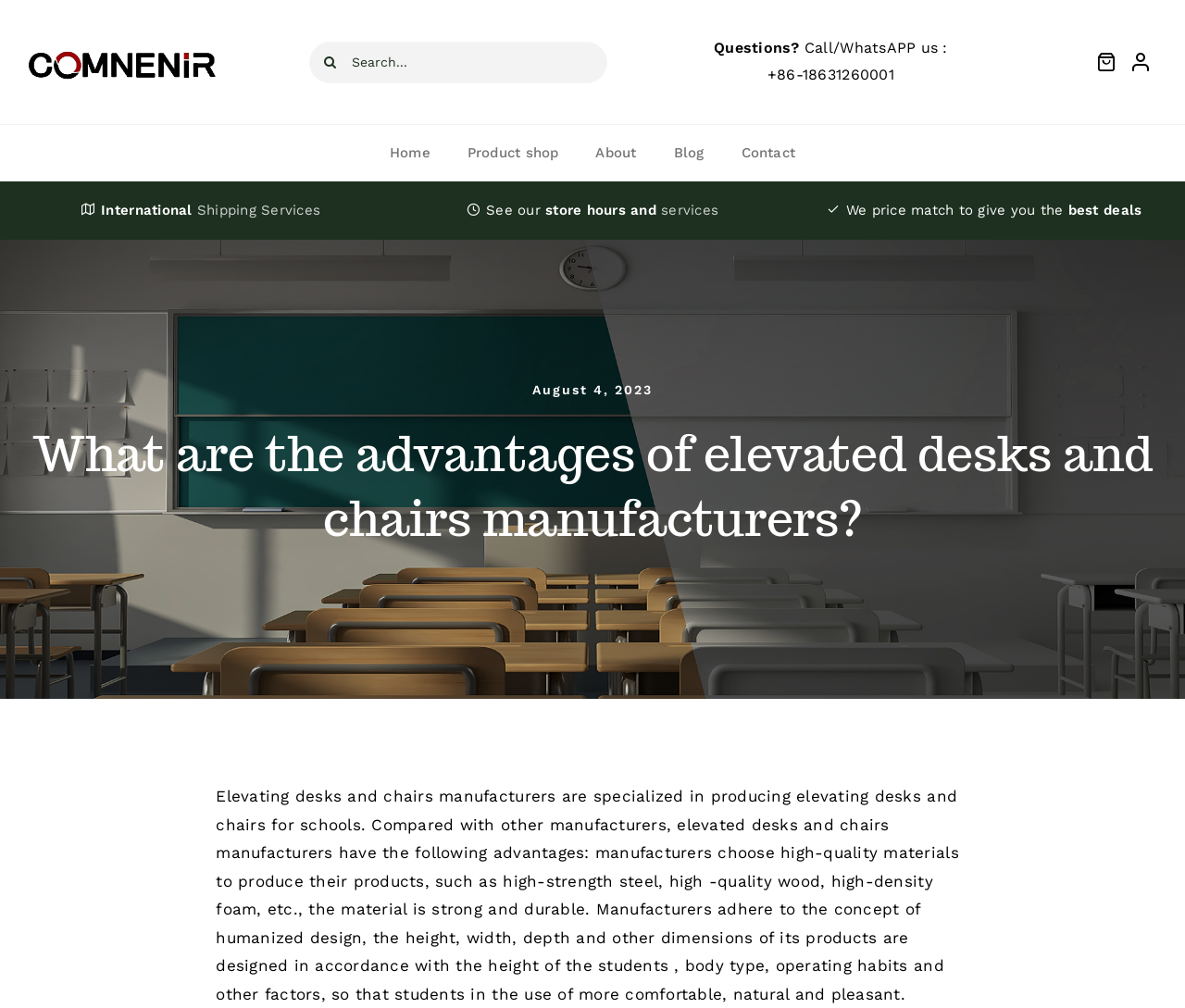Provide a short answer to the following question with just one word or phrase: What is the phone number to contact the company?

+86-18631260001